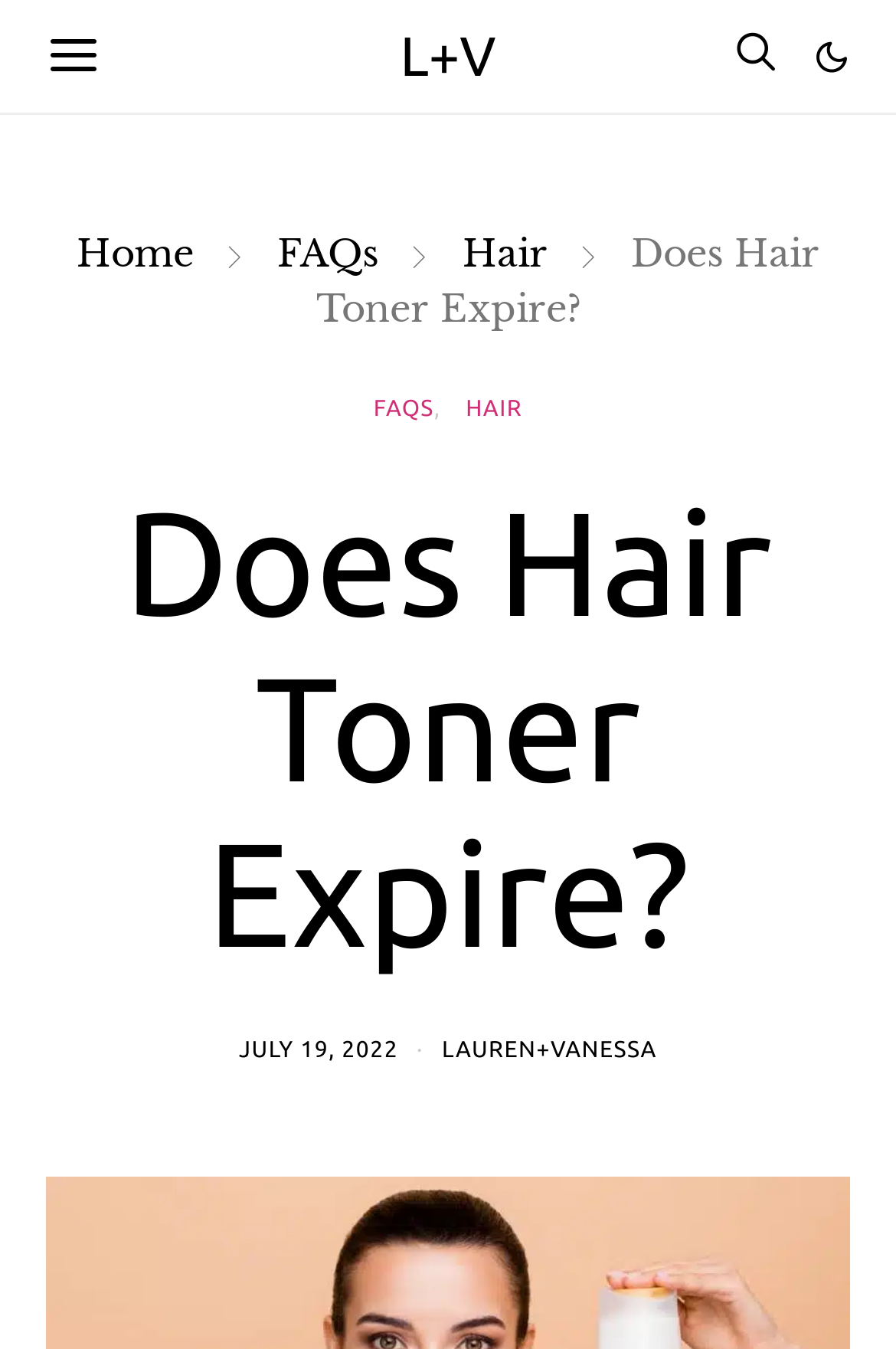Give a one-word or short phrase answer to this question: 
When was the article published?

JULY 19, 2022